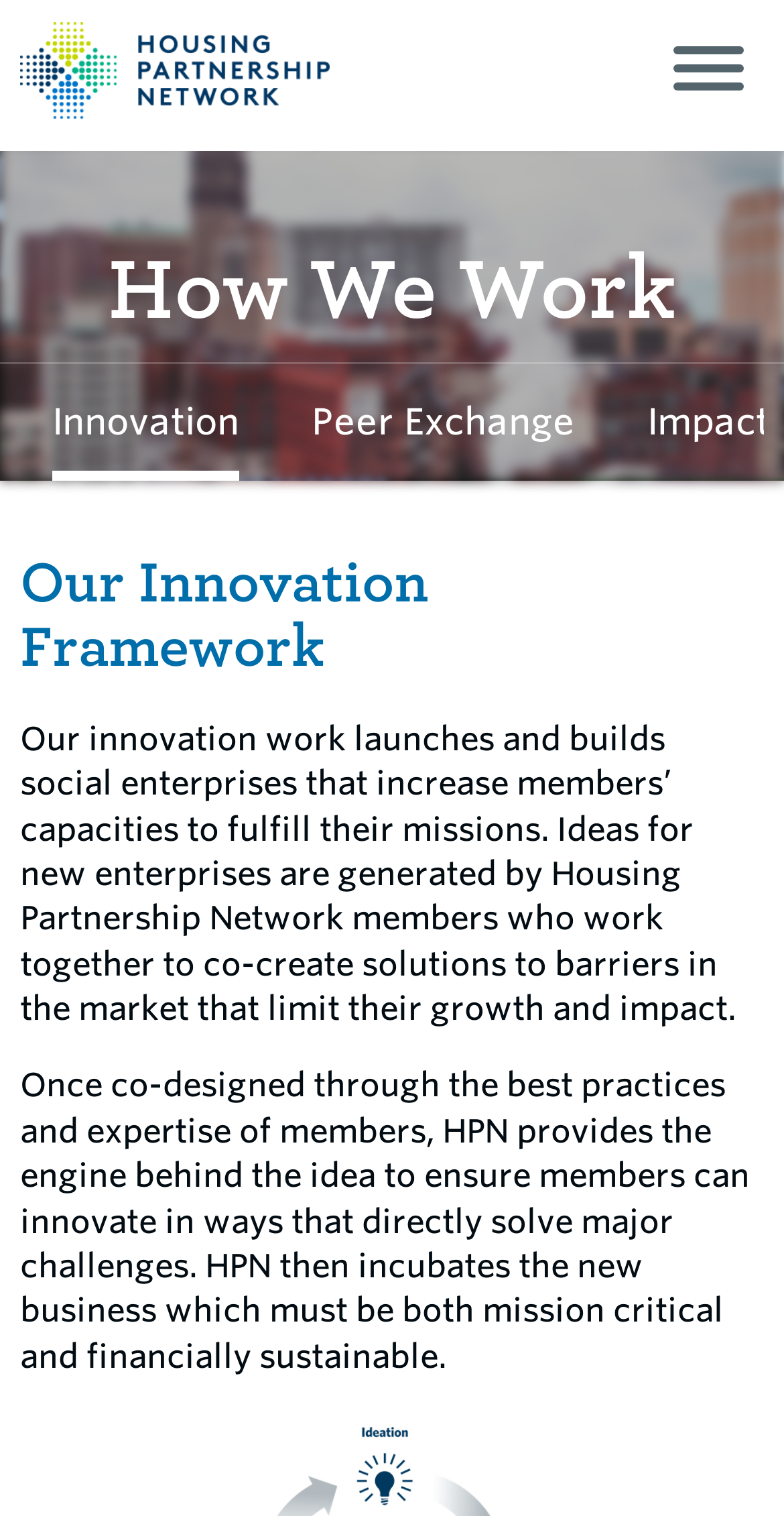Given the description Tony, predict the bounding box coordinates of the UI element. Ensure the coordinates are in the format (top-left x, top-left y, bottom-right x, bottom-right y) and all values are between 0 and 1.

None